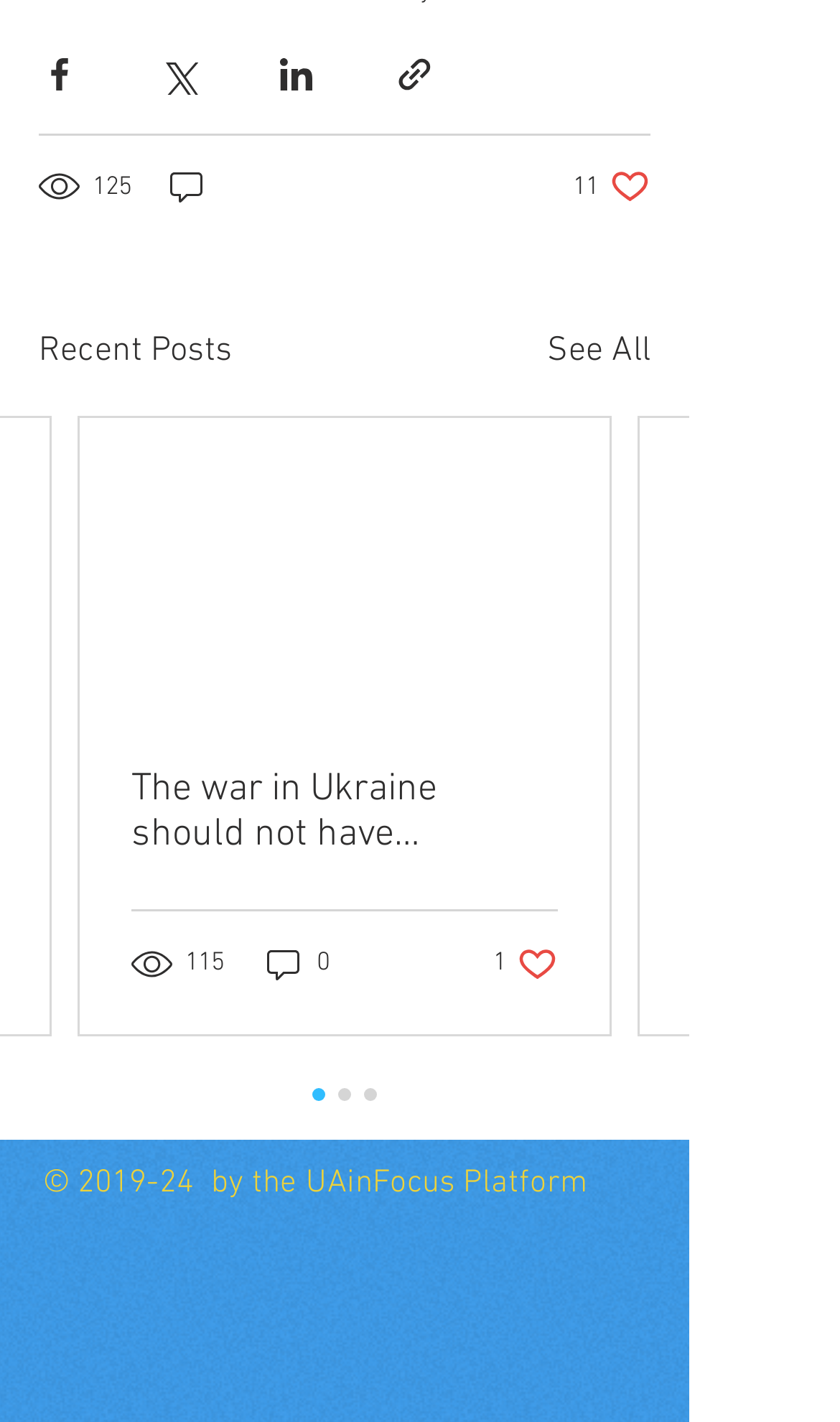Give a concise answer using only one word or phrase for this question:
What is the number of views for the first article?

115 views